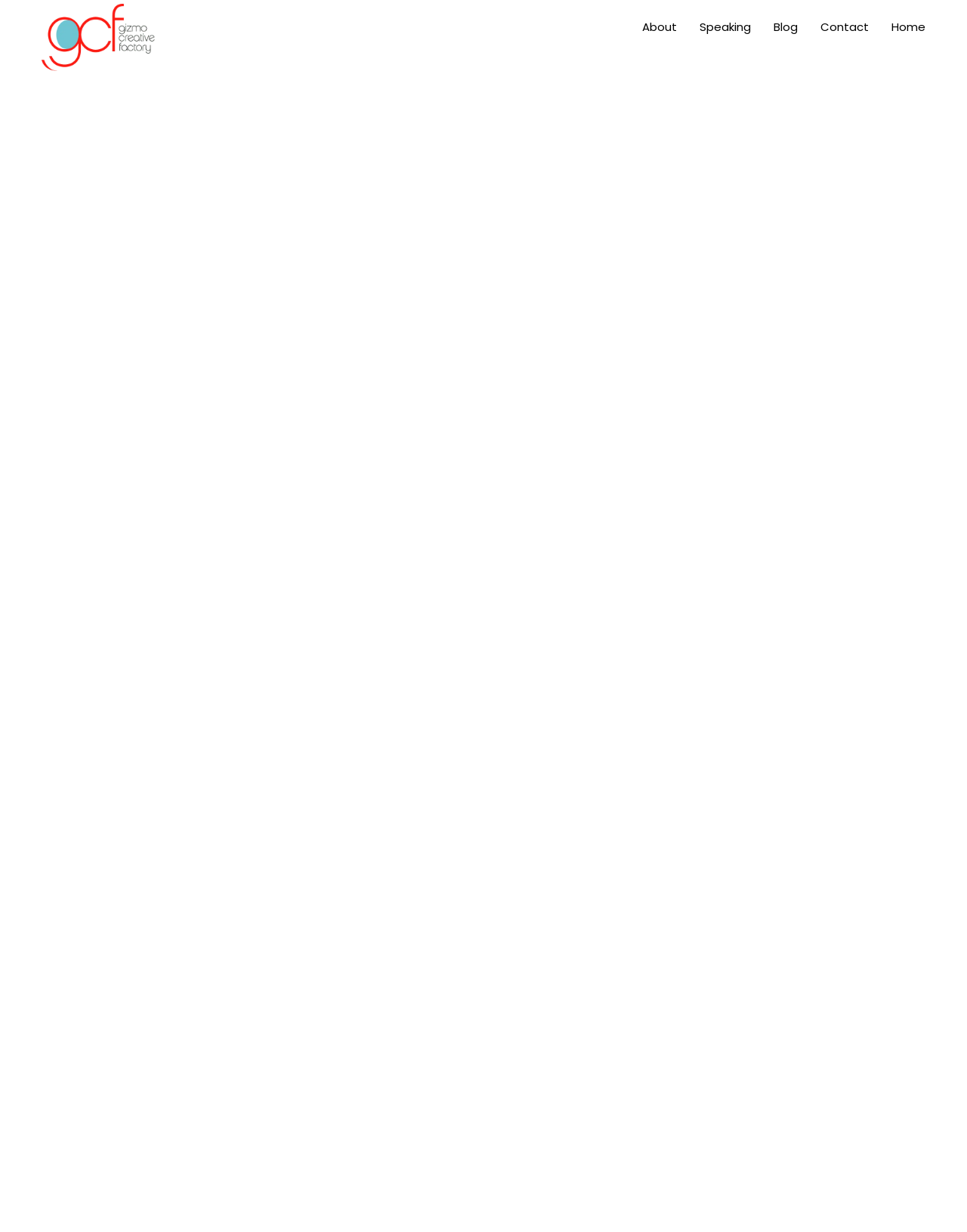Find the bounding box coordinates for the area that must be clicked to perform this action: "Go to previous project".

[0.043, 0.862, 0.5, 0.923]